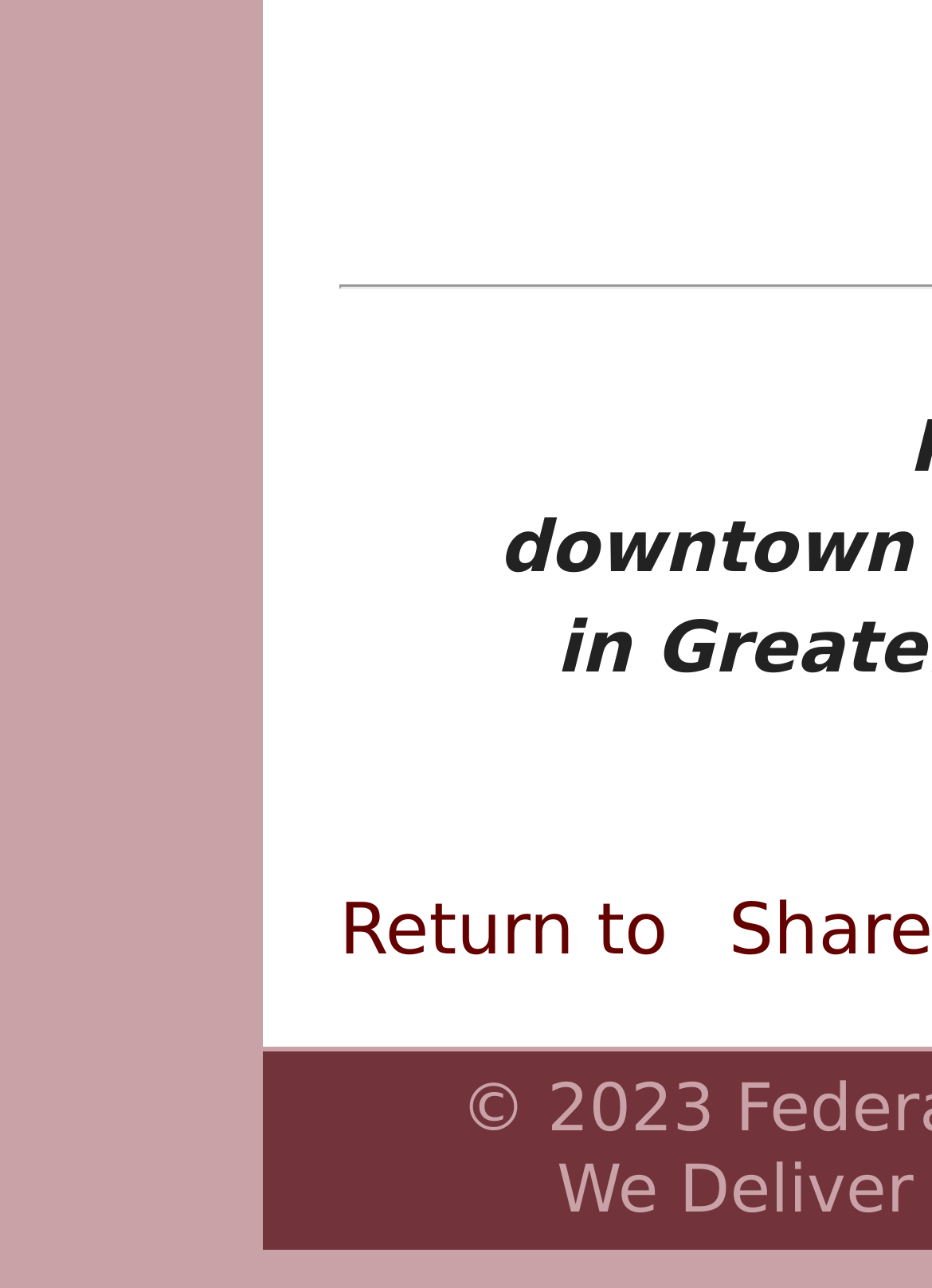Locate the bounding box for the described UI element: "We Deliver". Ensure the coordinates are four float numbers between 0 and 1, formatted as [left, top, right, bottom].

[0.597, 0.893, 0.98, 0.953]